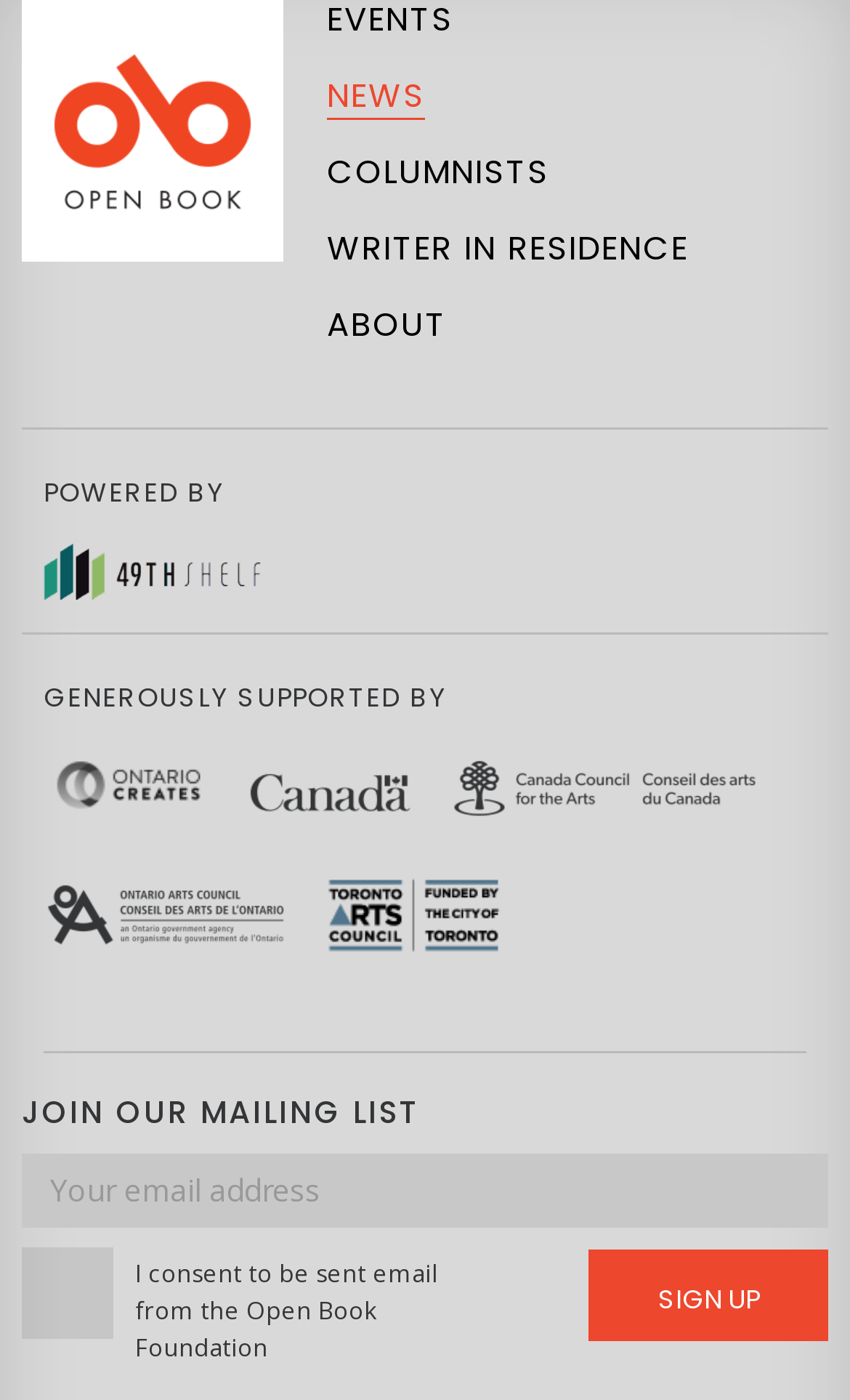Find the bounding box coordinates of the clickable area required to complete the following action: "Enter your email address".

[0.026, 0.824, 0.974, 0.877]